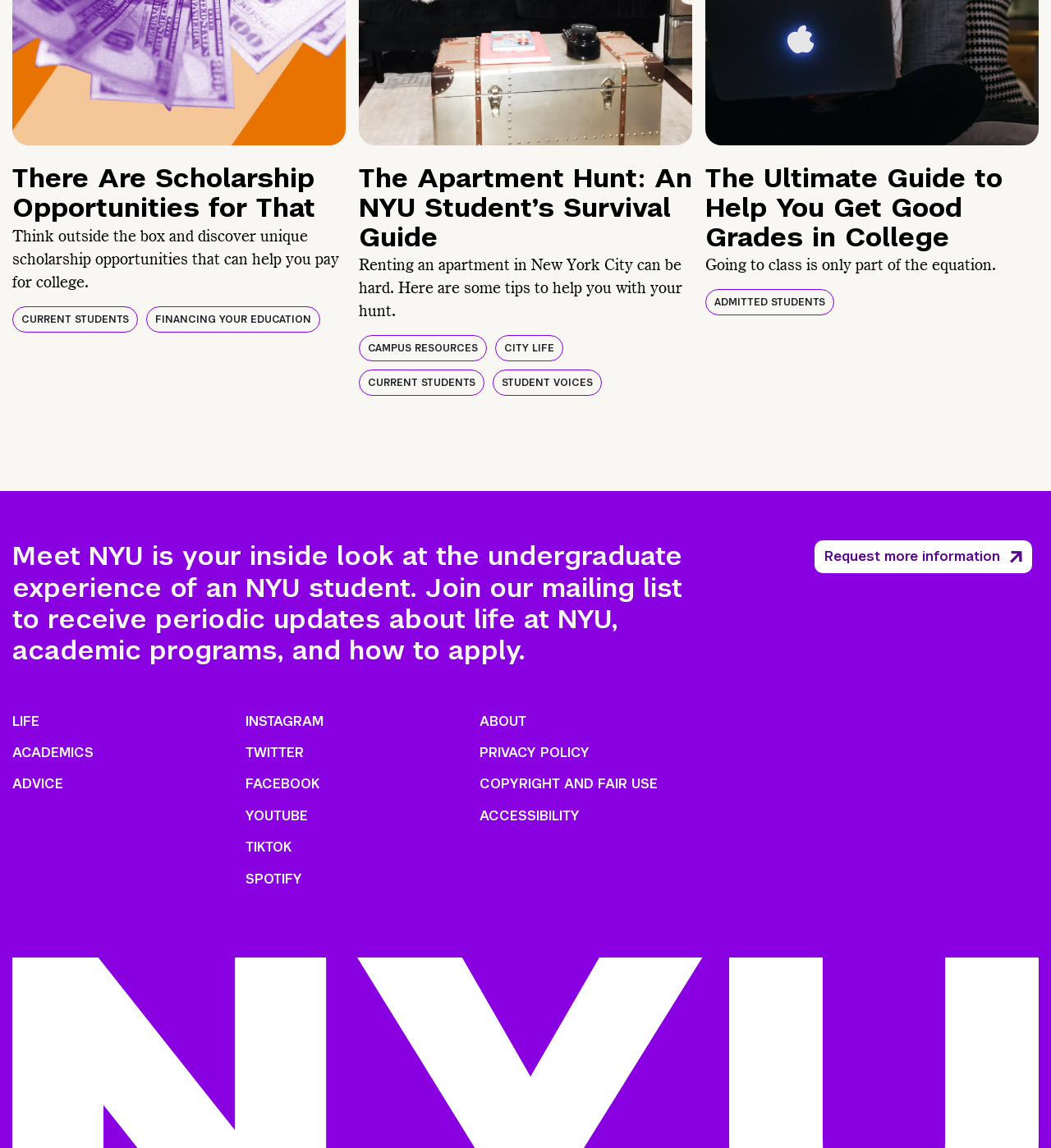Locate the bounding box coordinates of the element's region that should be clicked to carry out the following instruction: "Follow NYU on Instagram". The coordinates need to be four float numbers between 0 and 1, i.e., [left, top, right, bottom].

[0.234, 0.621, 0.426, 0.637]